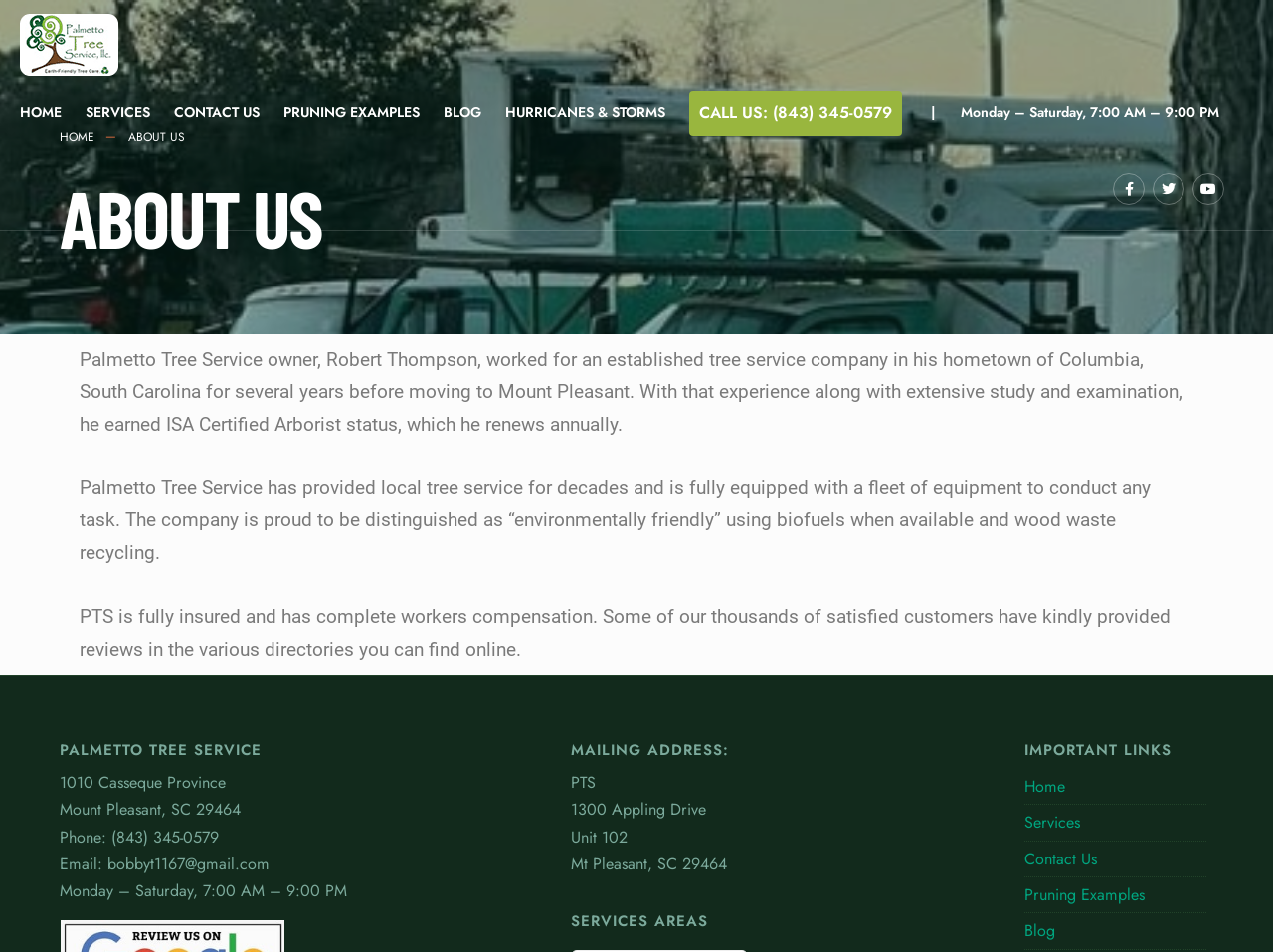Give a detailed account of the webpage, highlighting key information.

The webpage is about Palmetto Tree Service, a company owned by Robert Thompson, an ISA certified arborist with decades of experience in the tree industry. 

At the top left corner, there is a logo of Palmetto Tree Service, which is also a link. Next to it, there are several links to different pages, including HOME, SERVICES, CONTACT US, PRUNING EXAMPLES, BLOG, and HURRICANES & STORMS. 

Below these links, there is a heading "ABOUT US" in a larger font size. Under this heading, there are three paragraphs of text describing the company's history, services, and credentials. 

To the right of the ABOUT US heading, there is a social media section with three links represented by icons. 

Further down the page, there is a section with the company's contact information, including address, phone number, email, and business hours. 

Next to the contact information, there is a section with the company's mailing address. 

Below these sections, there are two more sections: SERVICES AREAS and IMPORTANT LINKS. The IMPORTANT LINKS section has links to HOME, SERVICES, CONTACT US, PRUNING EXAMPLES, and BLOG. 

At the top right corner, there is a search bar with a magnifying glass icon.